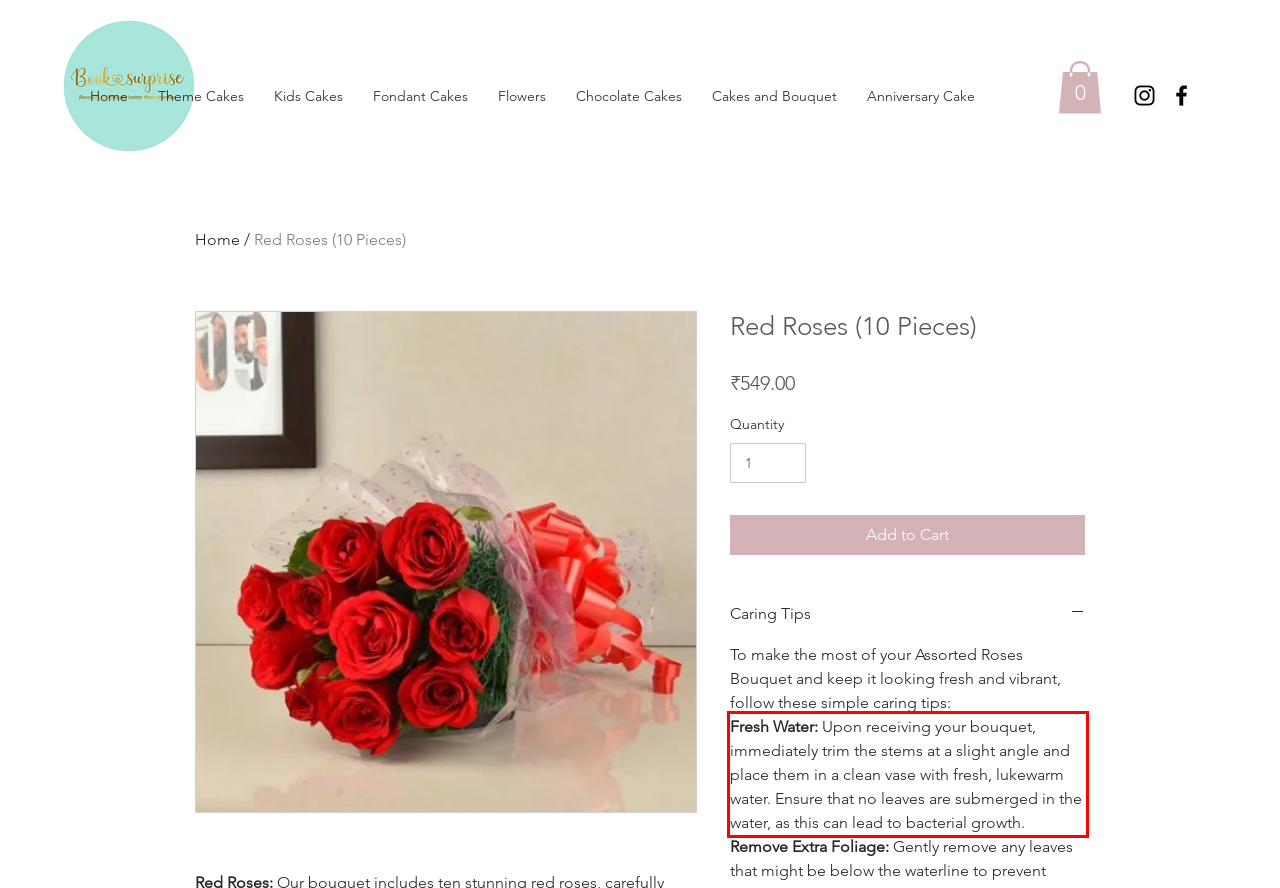You are given a webpage screenshot with a red bounding box around a UI element. Extract and generate the text inside this red bounding box.

Fresh Water: Upon receiving your bouquet, immediately trim the stems at a slight angle and place them in a clean vase with fresh, lukewarm water. Ensure that no leaves are submerged in the water, as this can lead to bacterial growth.